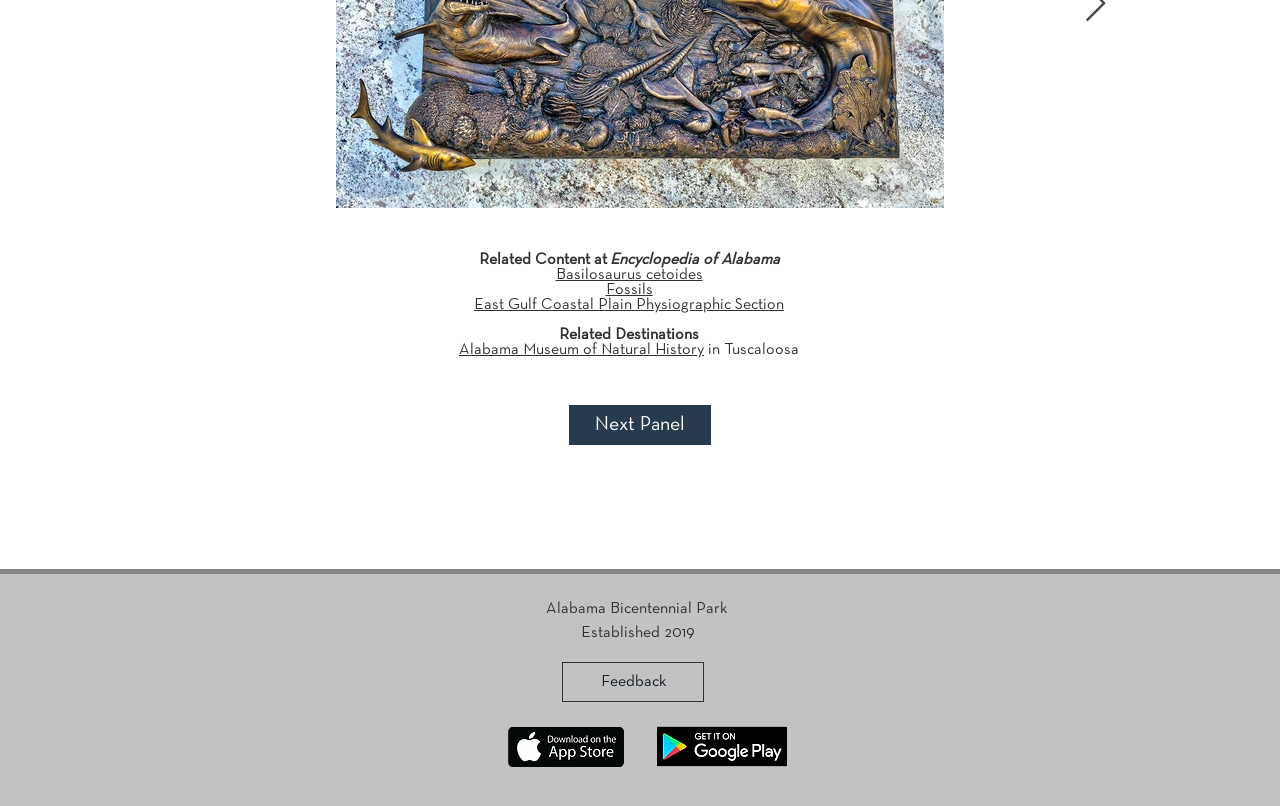Predict the bounding box of the UI element that fits this description: "Basilosaurus cetoides".

[0.434, 0.333, 0.549, 0.35]